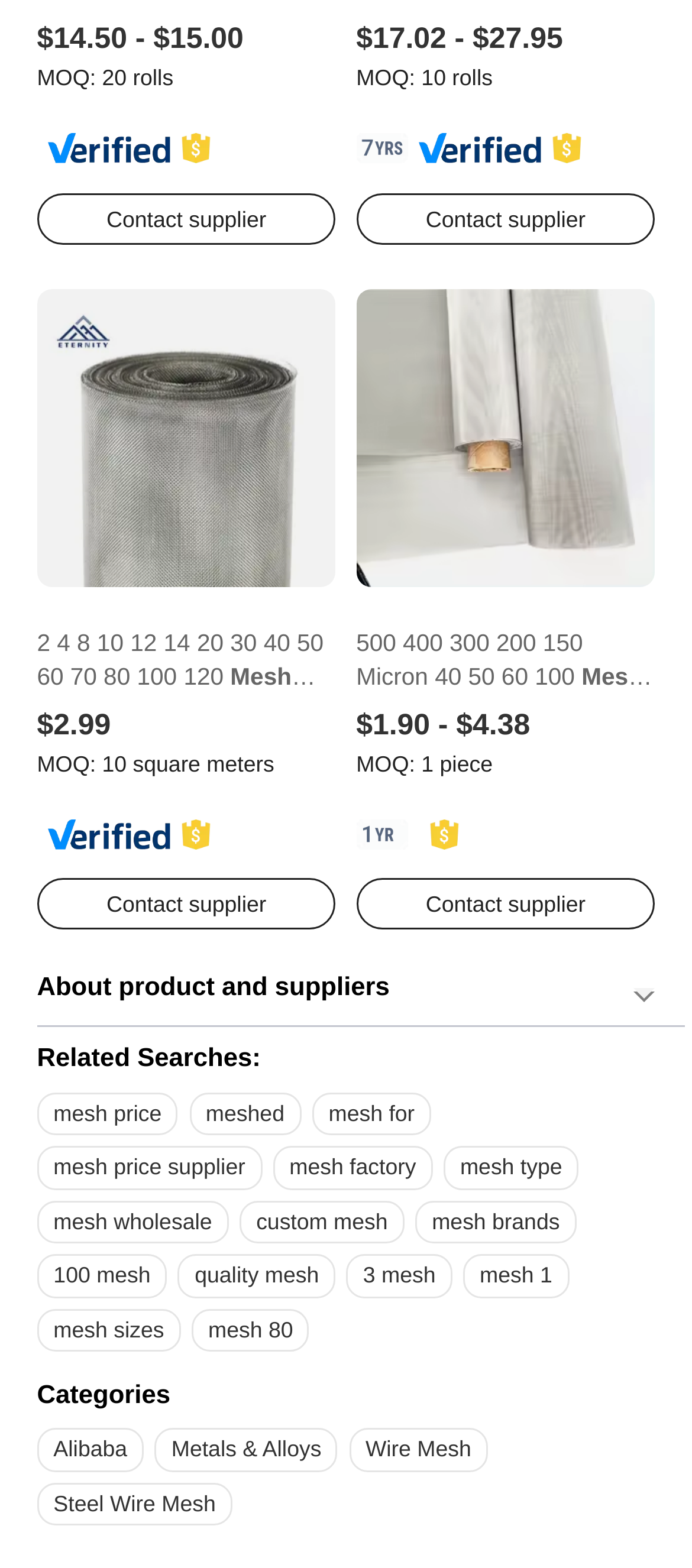How many related searches are listed?
Could you please answer the question thoroughly and with as much detail as possible?

I counted the number of related search links, which are 'mesh price', 'meshed', 'mesh for', 'mesh price supplier', 'mesh factory', 'mesh type', 'mesh wholesale', 'custom mesh', 'mesh brands', '100 mesh', 'quality mesh', '3 mesh', 'mesh 1', 'mesh sizes', and 'mesh 80'. Therefore, there are 15 related searches listed.